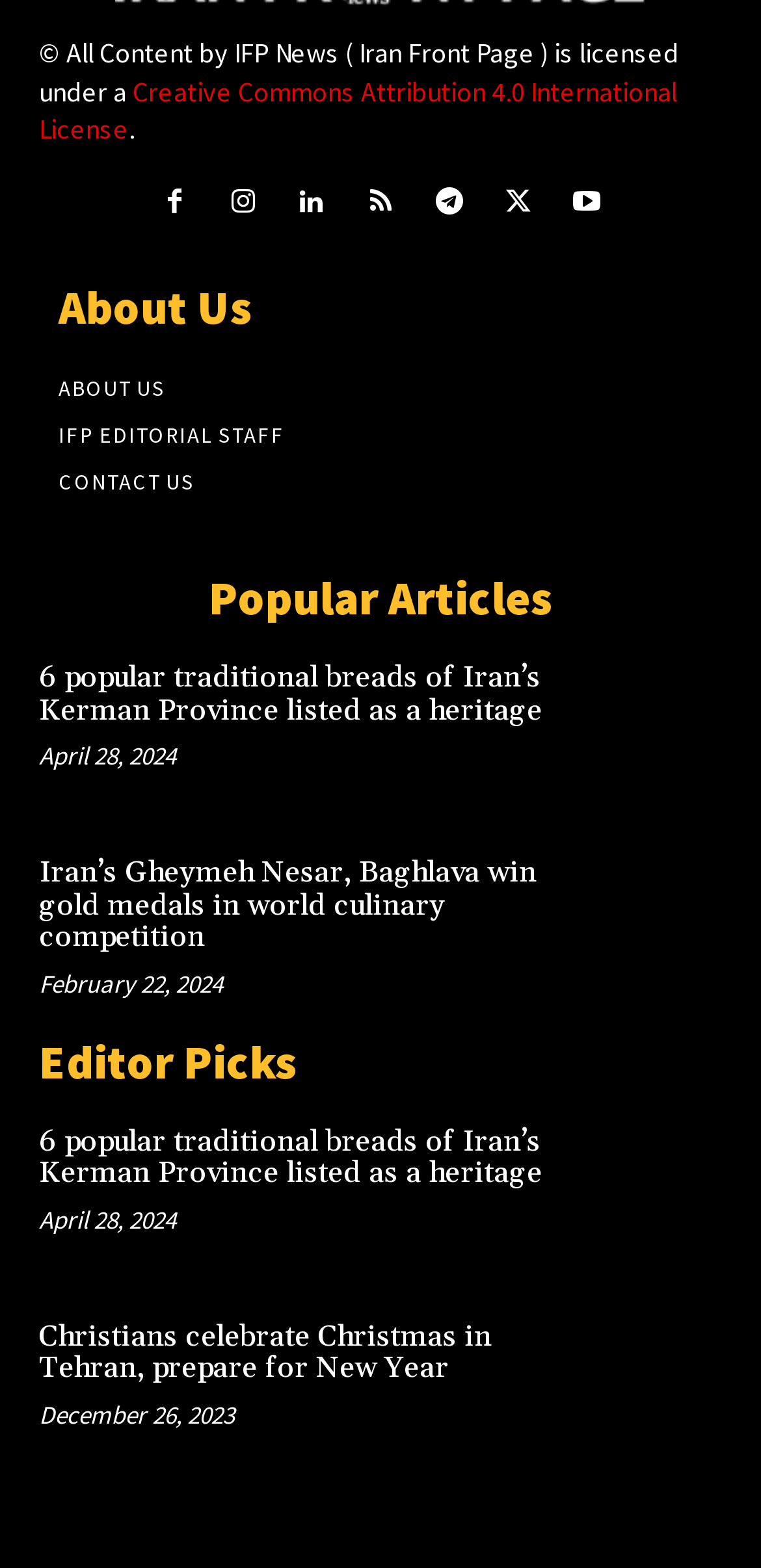Find the bounding box coordinates of the UI element according to this description: "About Us".

[0.077, 0.233, 0.949, 0.263]